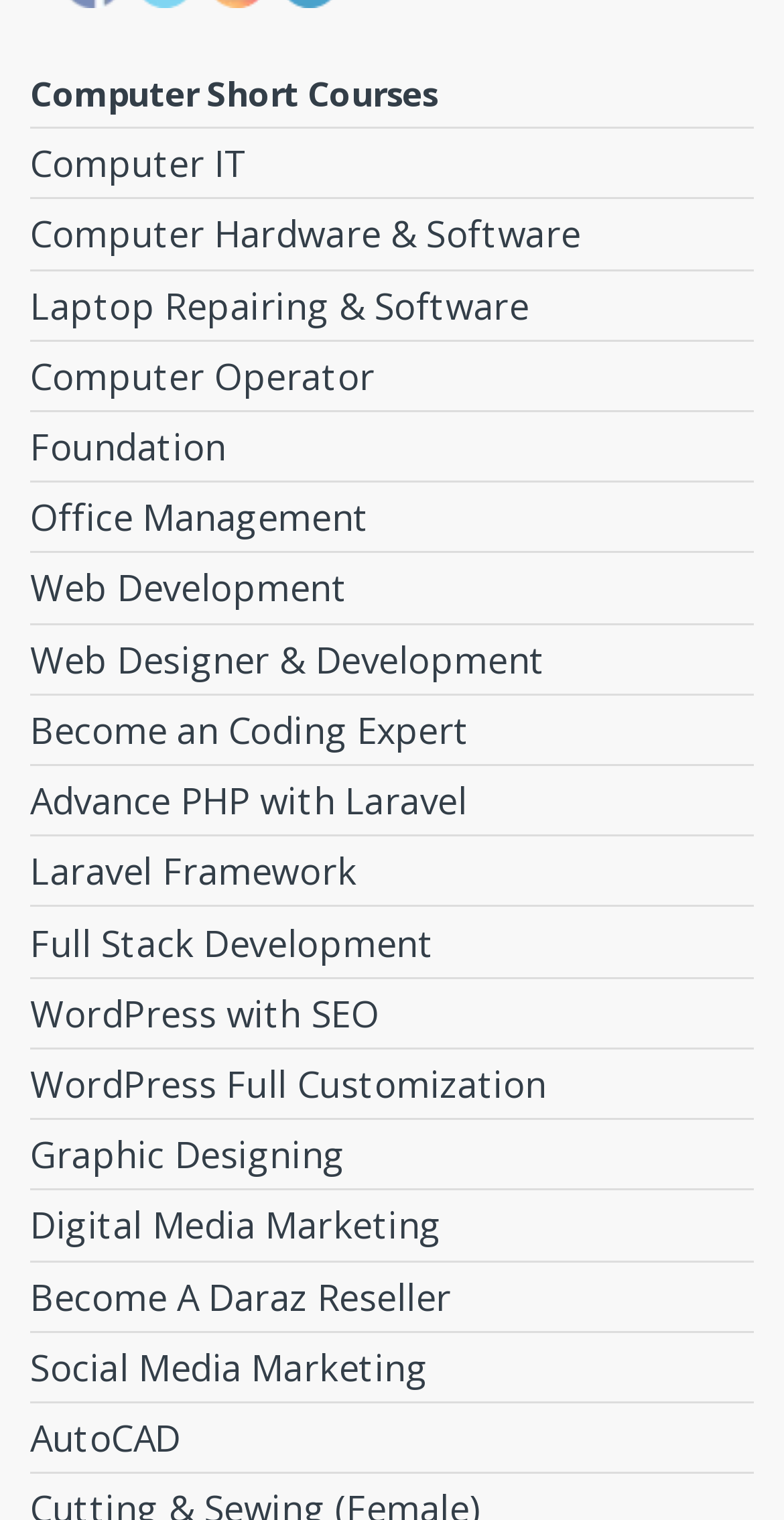Refer to the element description parent_node: Comment name="email" placeholder="Email *" and identify the corresponding bounding box in the screenshot. Format the coordinates as (top-left x, top-left y, bottom-right x, bottom-right y) with values in the range of 0 to 1.

None